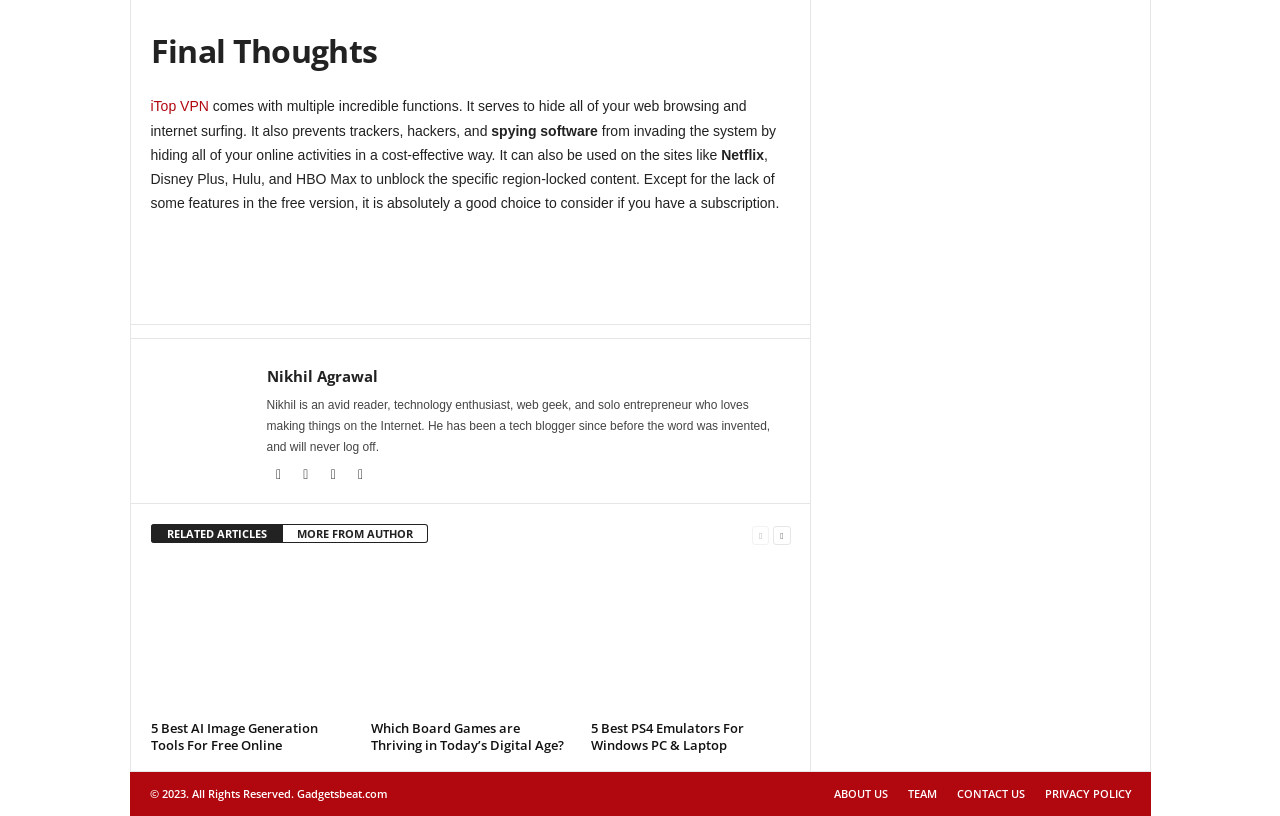Based on what you see in the screenshot, provide a thorough answer to this question: How many navigation links are shown at the bottom?

There are four navigation links shown at the bottom of the webpage, which are 'ABOUT US', 'TEAM', 'CONTACT US', and 'PRIVACY POLICY'.